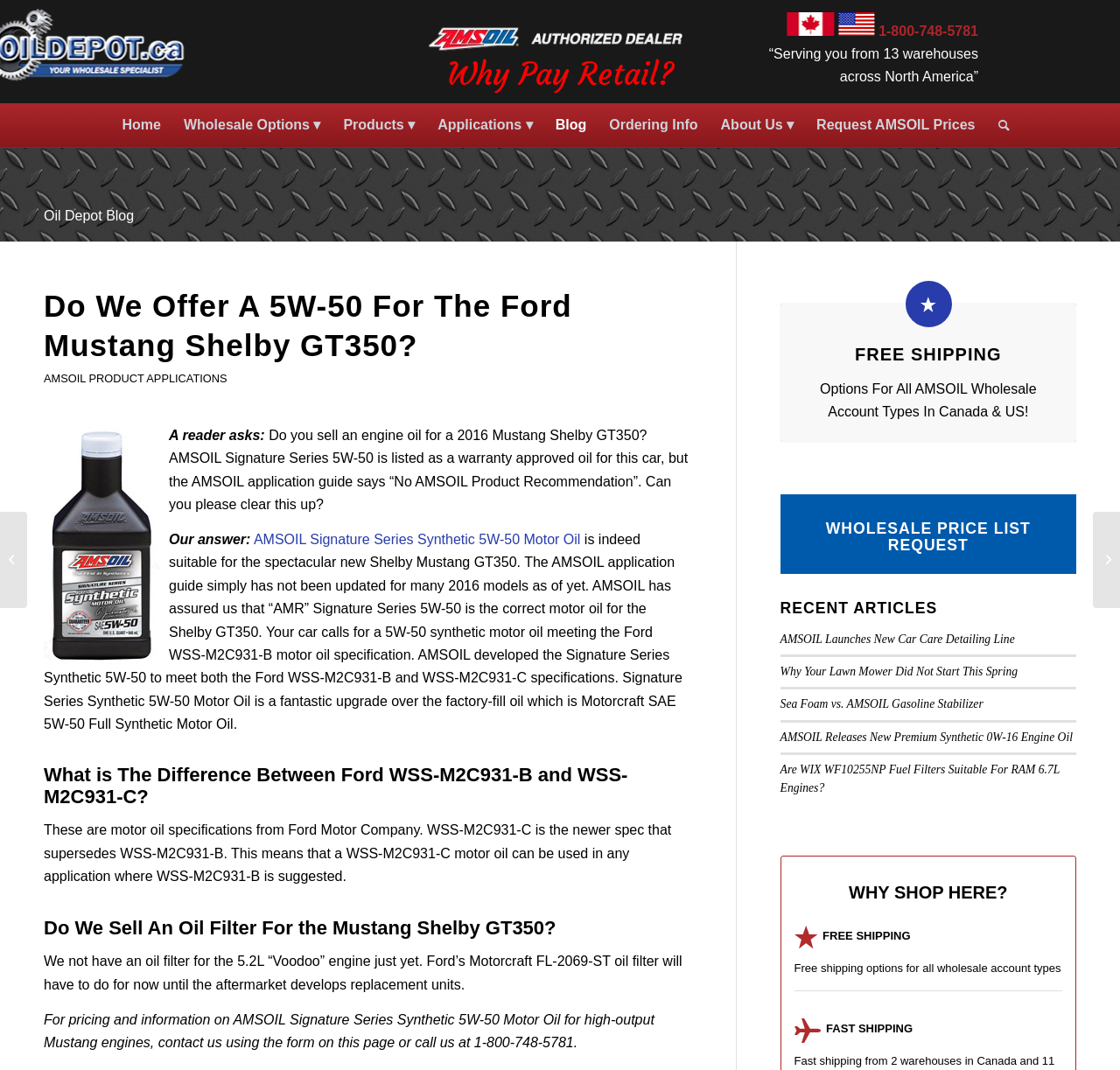Generate a thorough explanation of the webpage's elements.

This webpage is about Oil Depot, an AMSOIL dealer serving Canada and the US. At the top, there is a logo and a phone number, 1-800-748-5781, along with a tagline "Serving you from 13 warehouses across North America". Below this, there is a menu bar with options like Home, Wholesale Options, Products, Applications, Blog, Ordering Info, and About Us.

The main content of the page is a blog post titled "Do We Offer A 5W-50 For The Ford Mustang Shelby GT350?" which discusses whether AMSOIL Signature Series Synthetic 5W-50 Motor Oil is suitable for a Ford Mustang Shelby GT350. The post includes an image of the oil and a question from a reader, followed by a detailed answer explaining that the oil is indeed suitable for the car. The answer also clarifies the difference between Ford's WSS-M2C931-B and WSS-M2C931-C motor oil specifications.

To the right of the blog post, there is a section with a heading "FREE SHIPPING" and a link to request a wholesale price list. Below this, there are recent article links, including "AMSOIL Launches New Car Care Detailing Line", "Why Your Lawn Mower Did Not Start This Spring", and others.

At the bottom of the page, there is a section titled "WHY SHOP HERE?" which highlights the benefits of shopping at Oil Depot, including free shipping options and fast shipping.